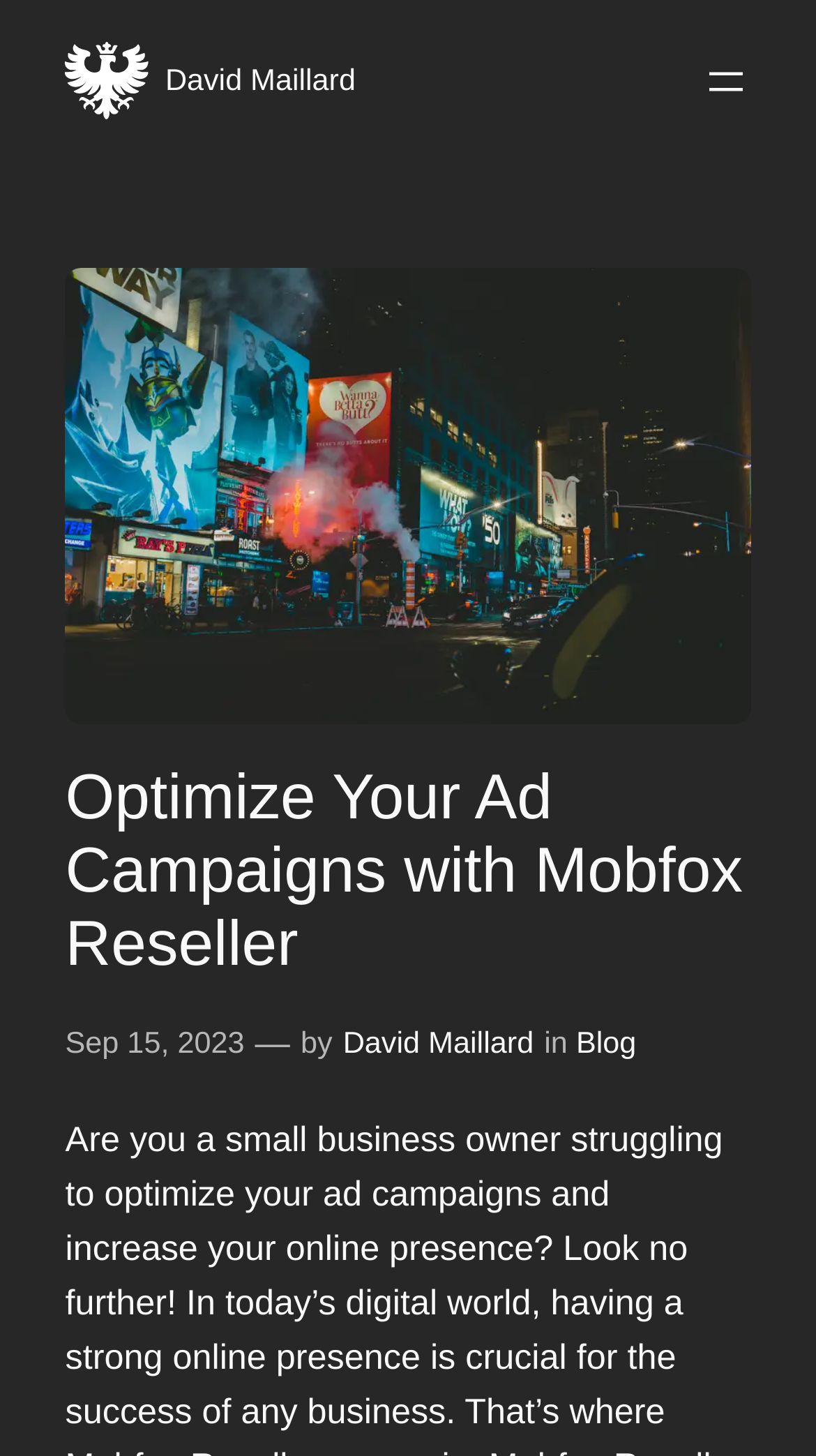Respond concisely with one word or phrase to the following query:
What is the date of the blog post?

Sep 15, 2023